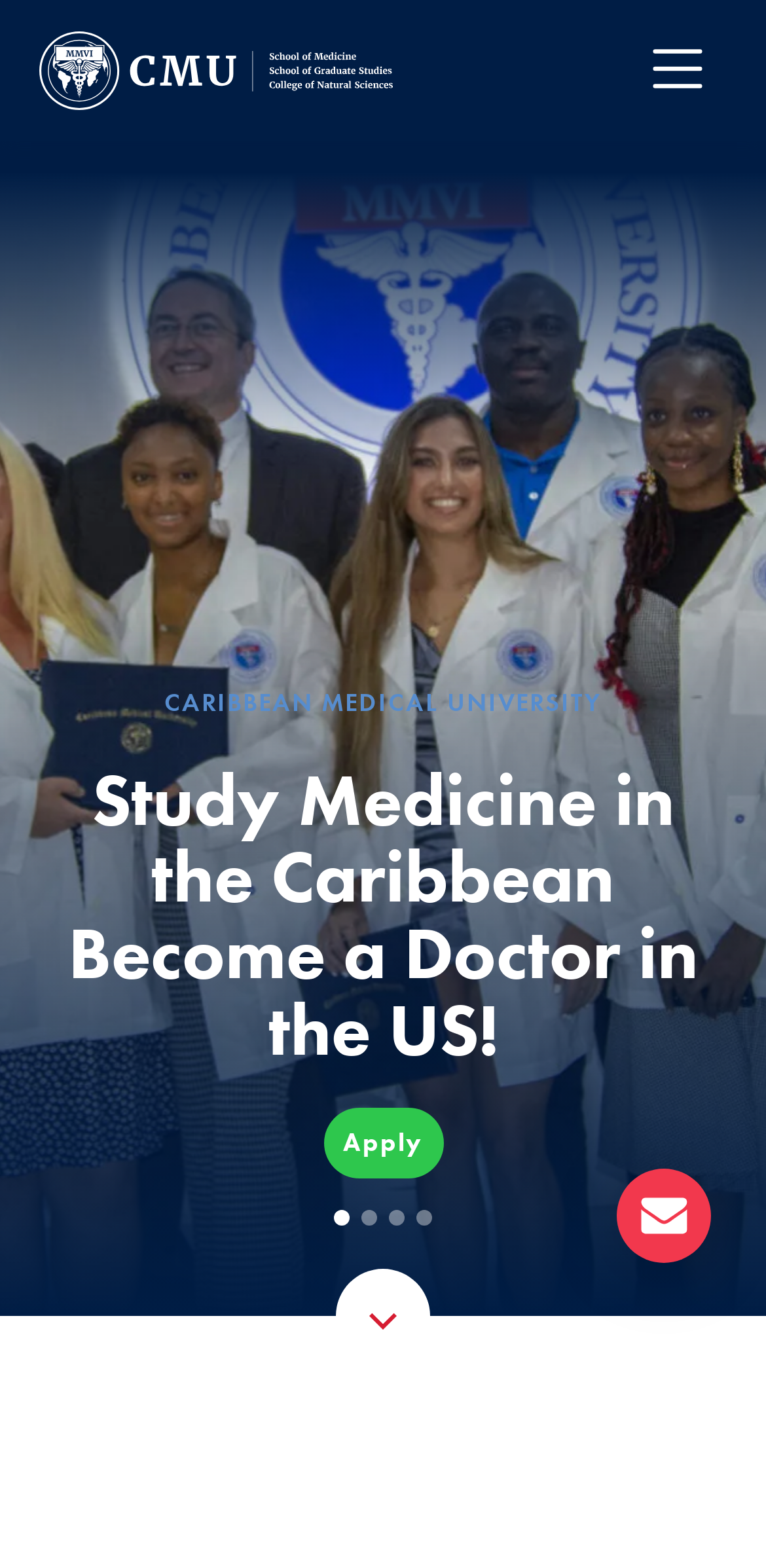How many slides are there in the carousel?
Please provide a detailed and comprehensive answer to the question.

The number of slides can be determined by counting the buttons with text 'Show slide X of 4' in the carousel region with bounding box coordinates [0.0, 0.088, 1.0, 0.839]. There are four such buttons, indicating four slides in total.